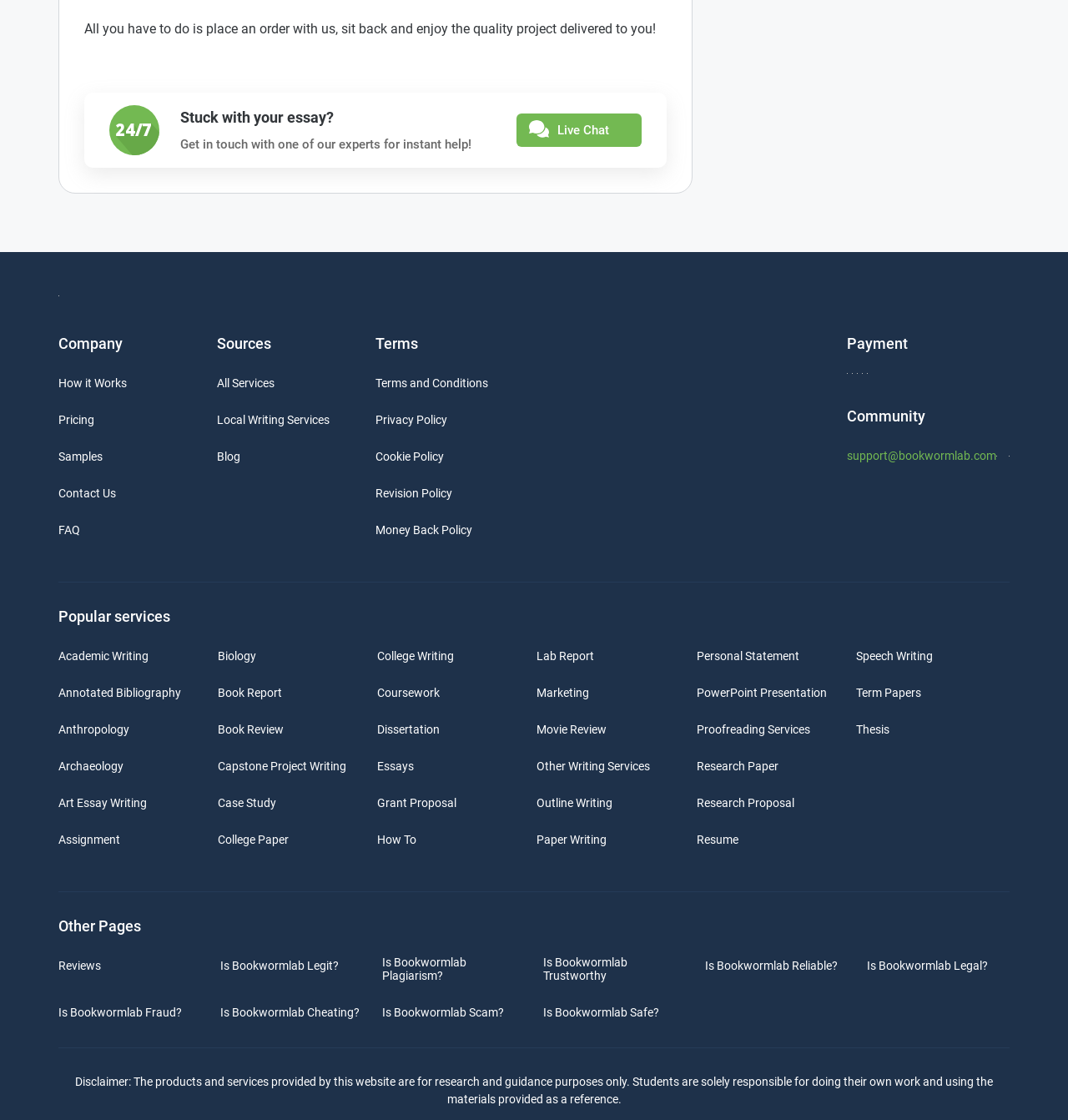What payment methods are accepted?
Please provide a comprehensive answer based on the information in the image.

The payment methods can be found at the bottom of the webpage, where it says 'Payment' and shows images of the different payment methods, including PayPal, Visa, MasterCard, Discover, and American Express.